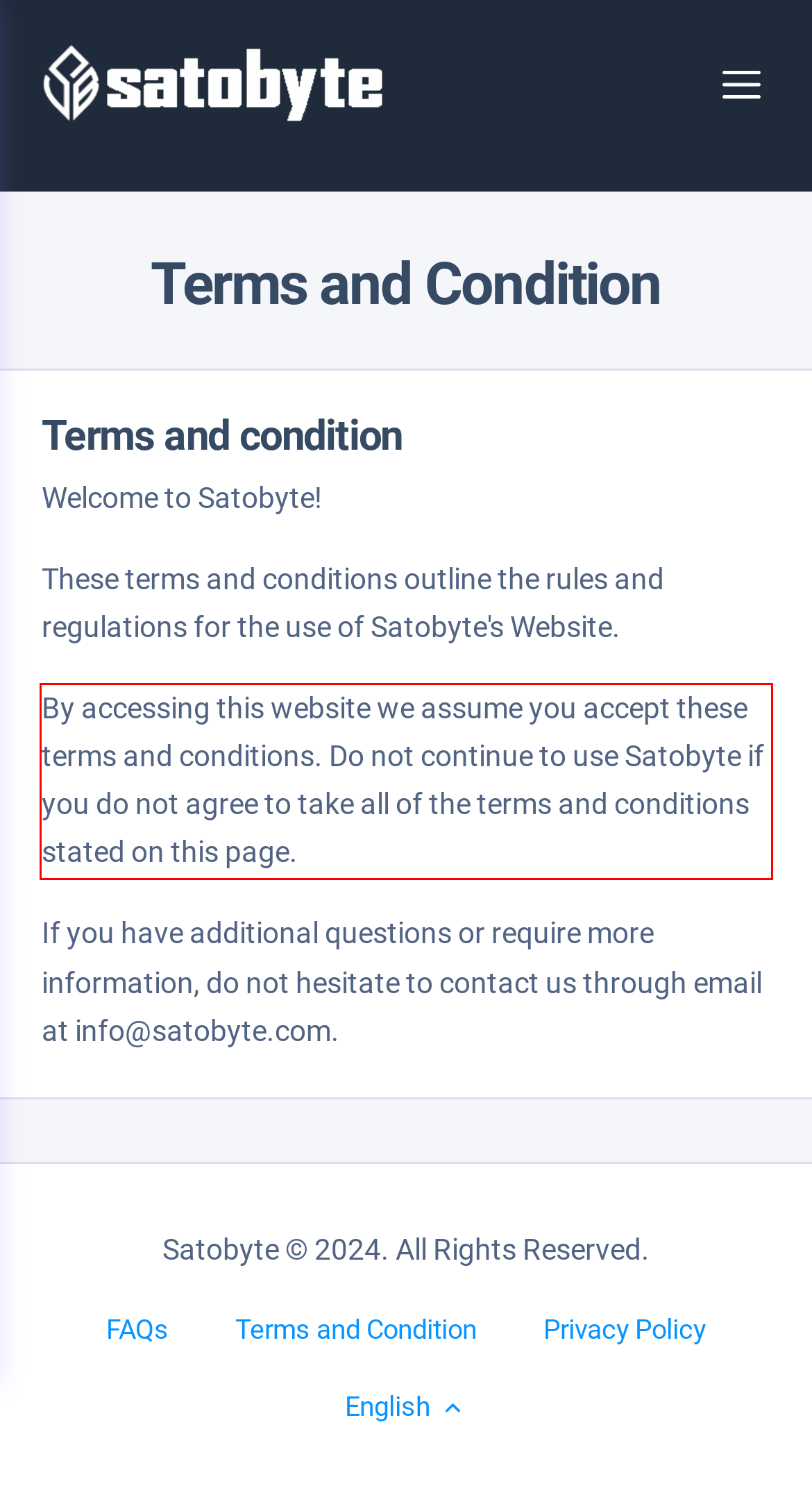You are provided with a screenshot of a webpage containing a red bounding box. Please extract the text enclosed by this red bounding box.

By accessing this website we assume you accept these terms and conditions. Do not continue to use Satobyte if you do not agree to take all of the terms and conditions stated on this page.